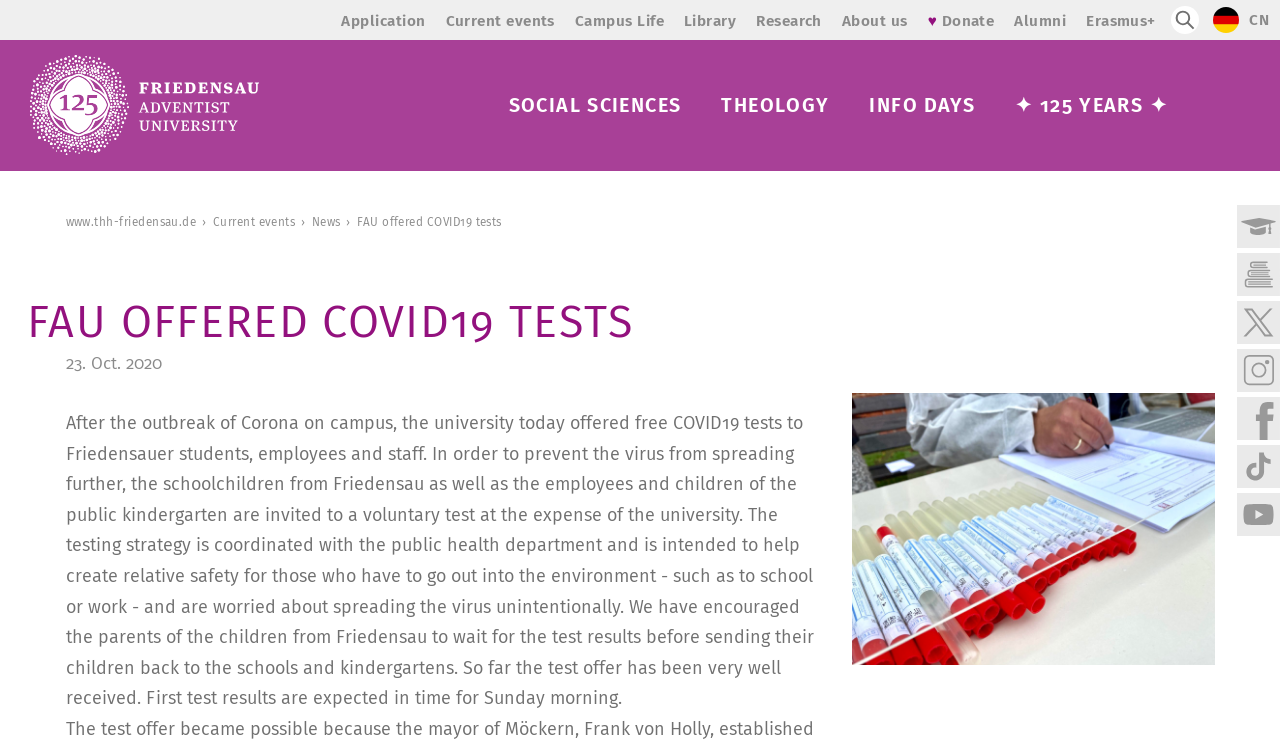Respond to the question below with a single word or phrase:
What is the event mentioned in the news article?

COVID19 tests